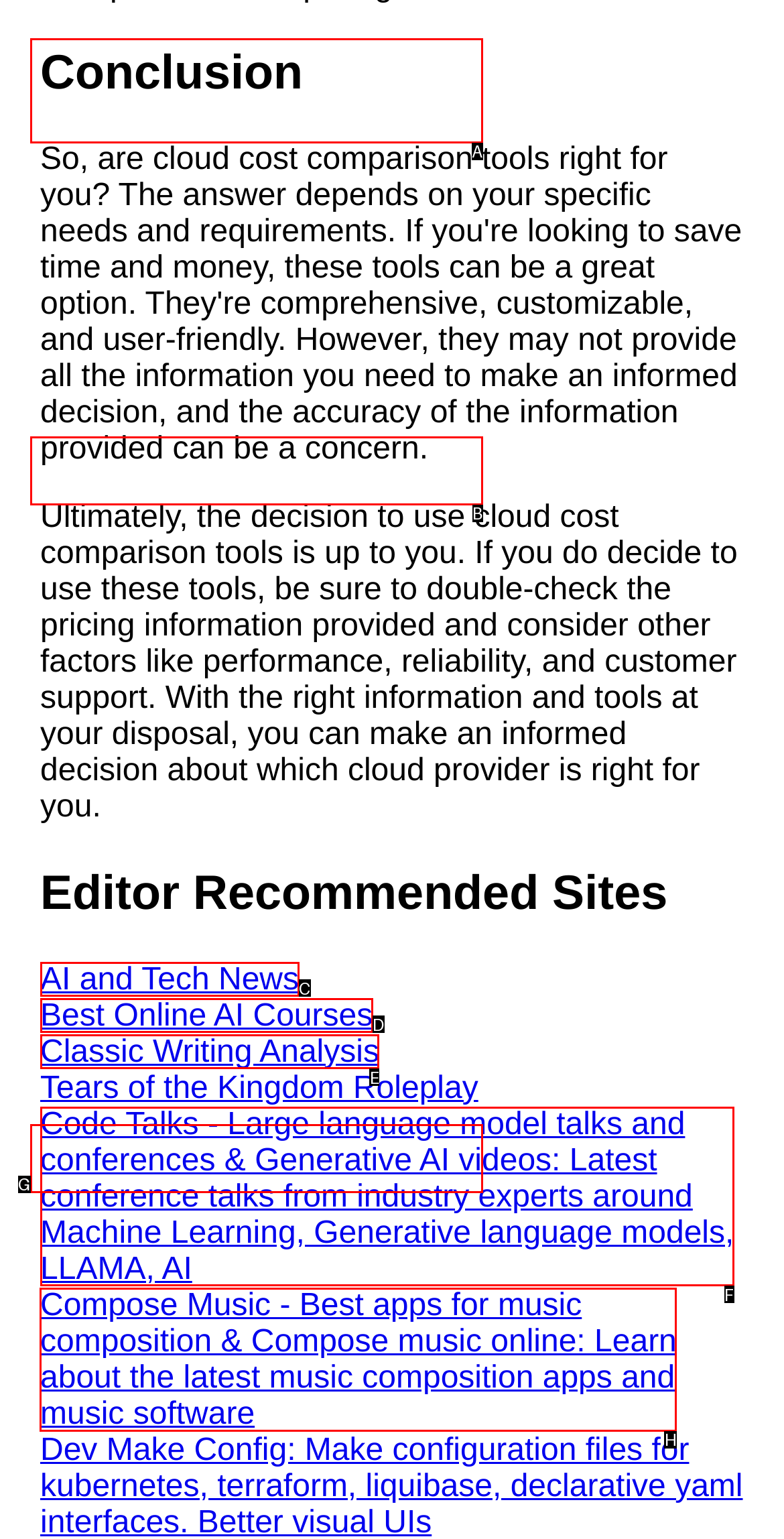Indicate the HTML element that should be clicked to perform the task: Check out the music composition apps and software Reply with the letter corresponding to the chosen option.

H